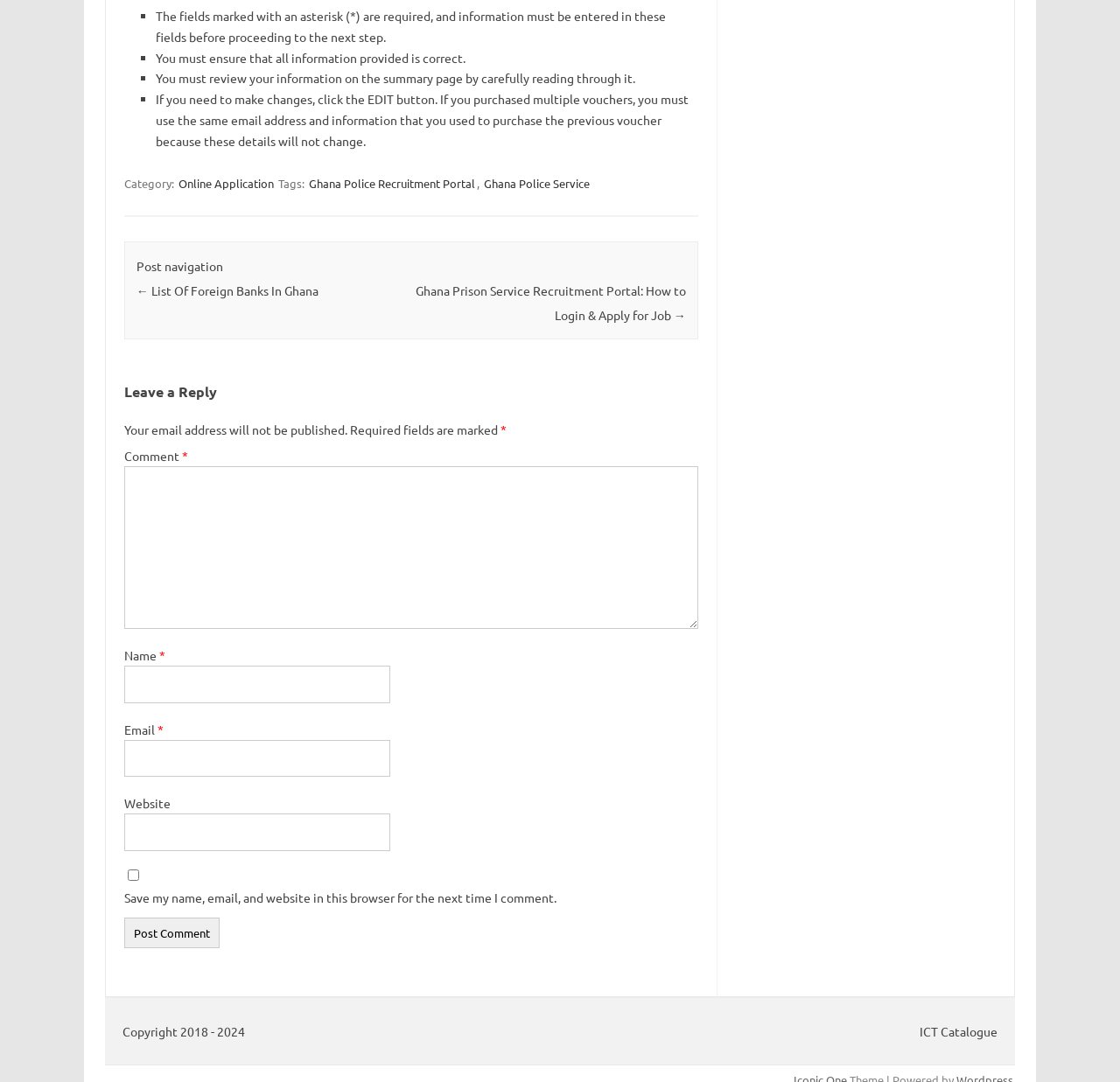Determine the bounding box coordinates for the HTML element described here: "Ghana Police Service".

[0.43, 0.16, 0.528, 0.177]